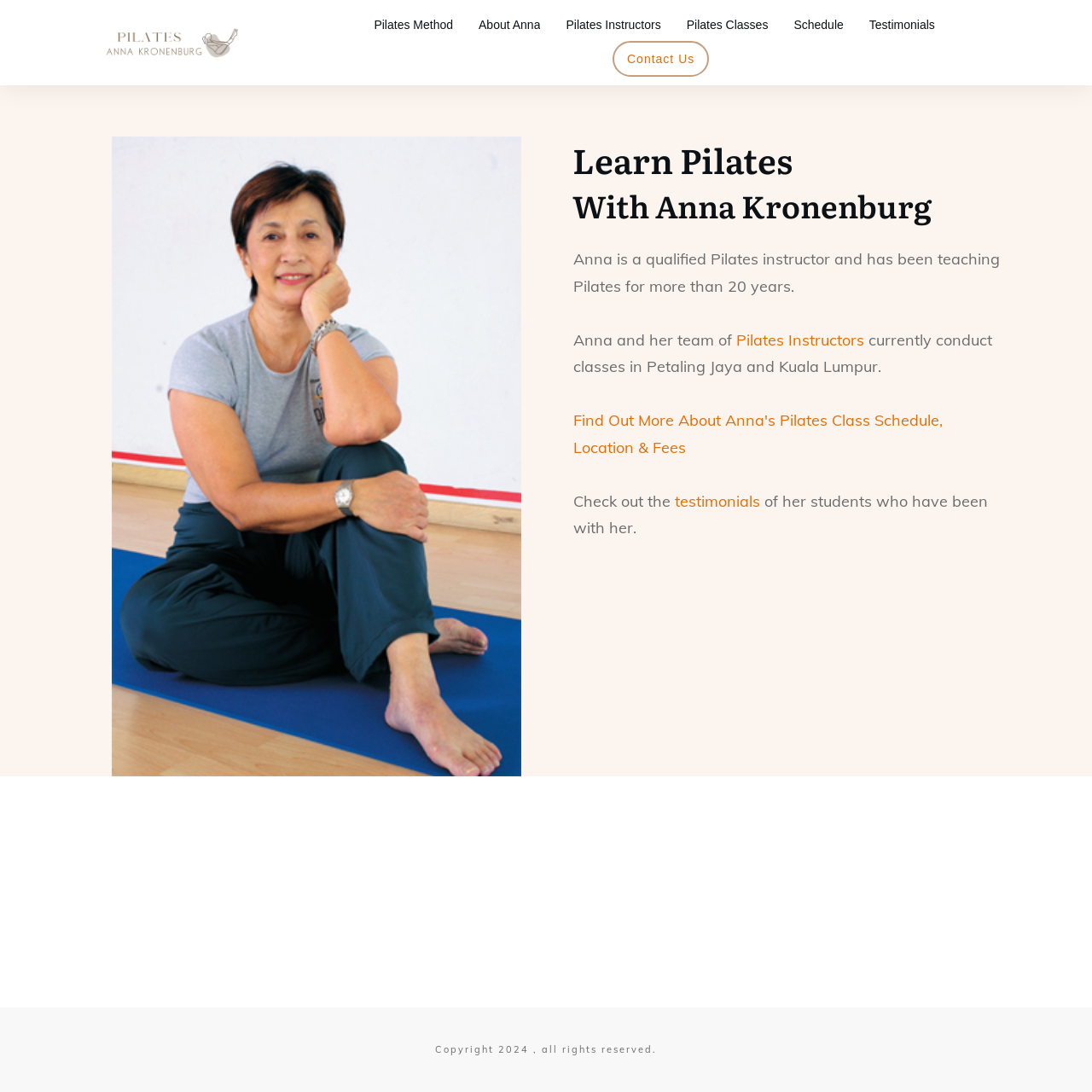Analyze the image and deliver a detailed answer to the question: What is the purpose of the 'Schedule' page?

The link 'Find Out More About Anna's Pilates Class Schedule, Location & Fees' suggests that the 'Schedule' page provides information about Anna's Pilates class schedule, location, and fees.